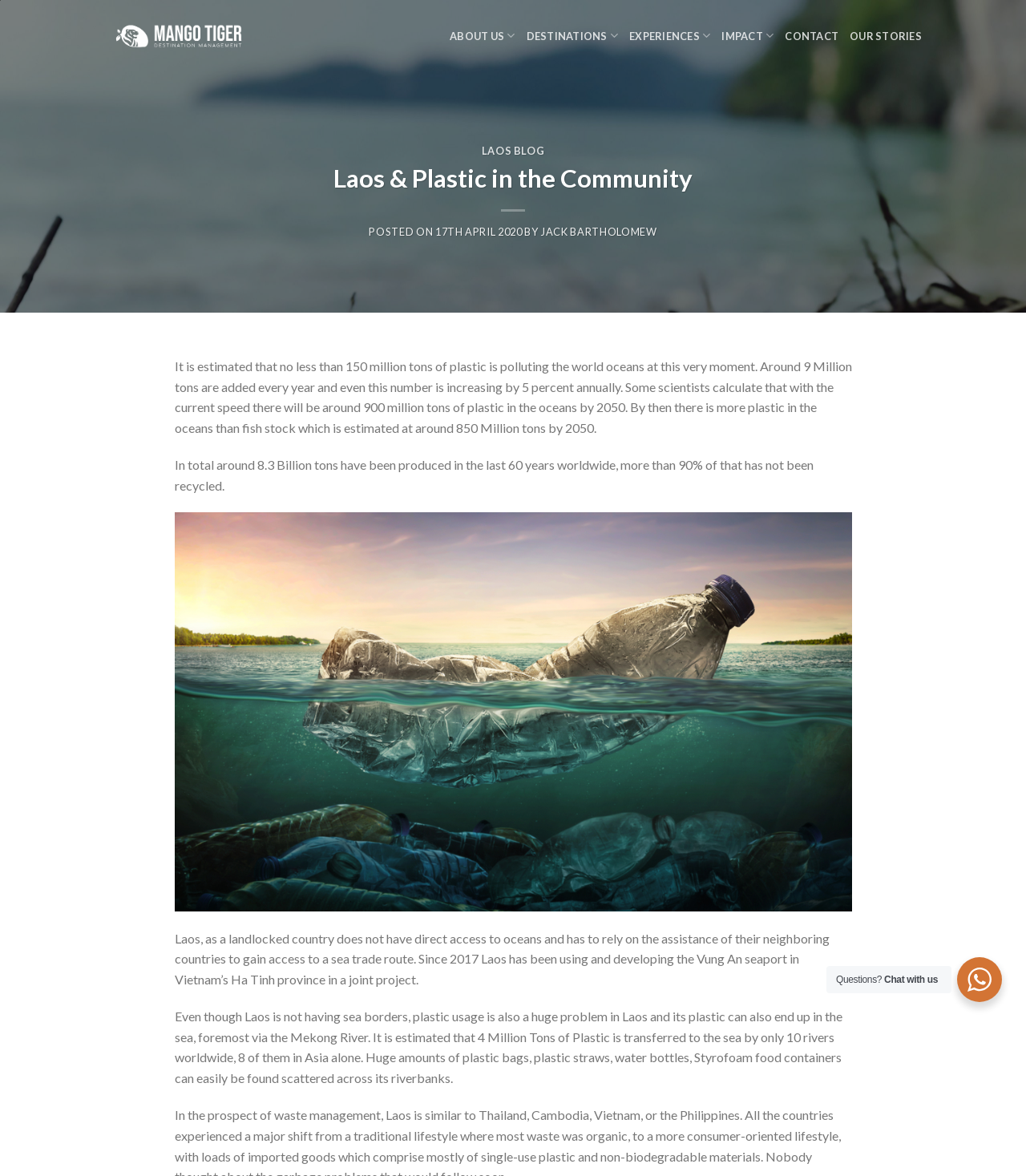Answer the following inquiry with a single word or phrase:
How many rivers are responsible for transferring 4 million tons of plastic to the sea?

10